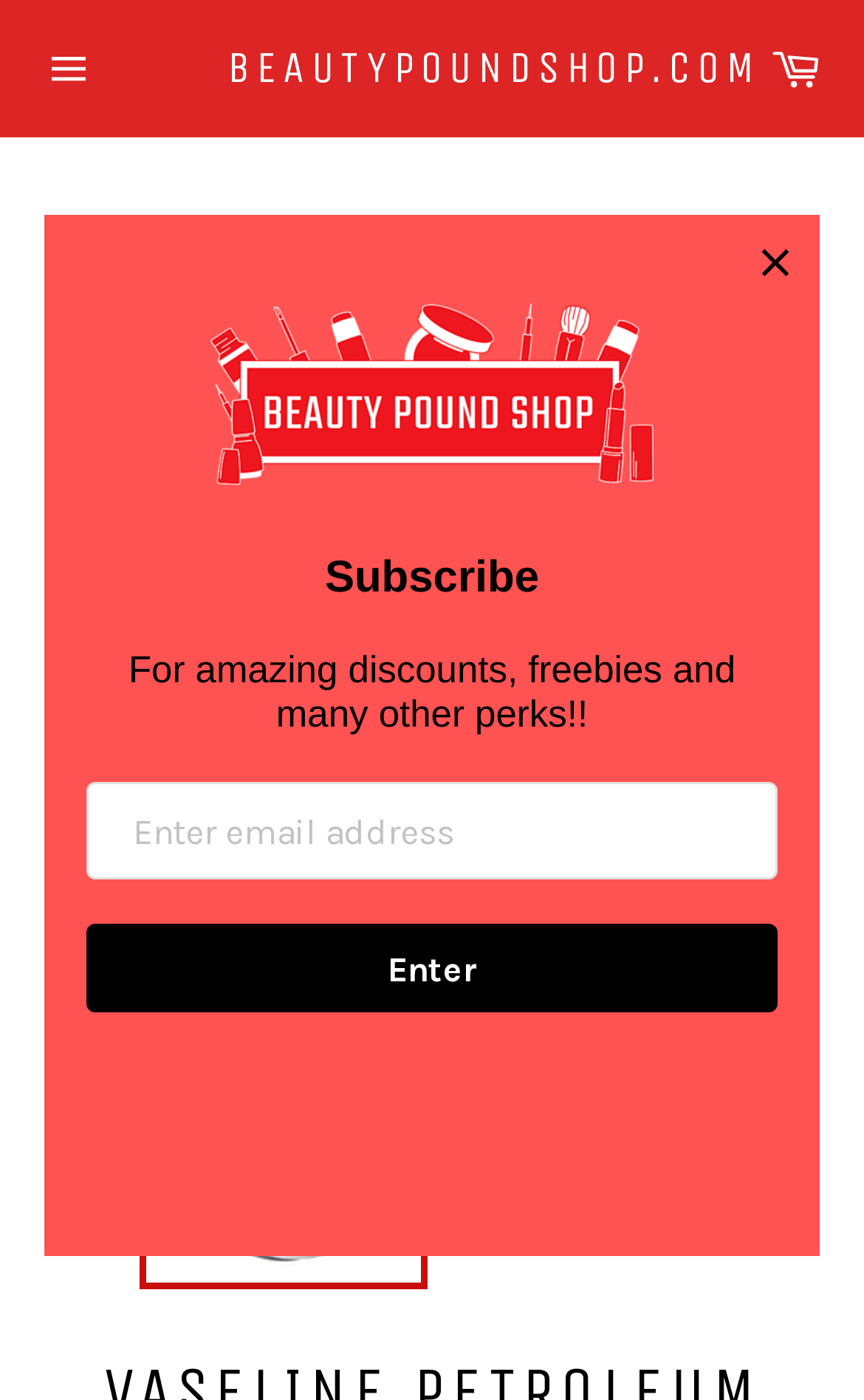How many links are there in the top navigation?
Please ensure your answer is as detailed and informative as possible.

I examined the top navigation section of the webpage and found three links: 'Site navigation', 'BEAUTYPOUNDSHOP.COM', and 'Cart'. These links are likely for navigating to different sections of the website.